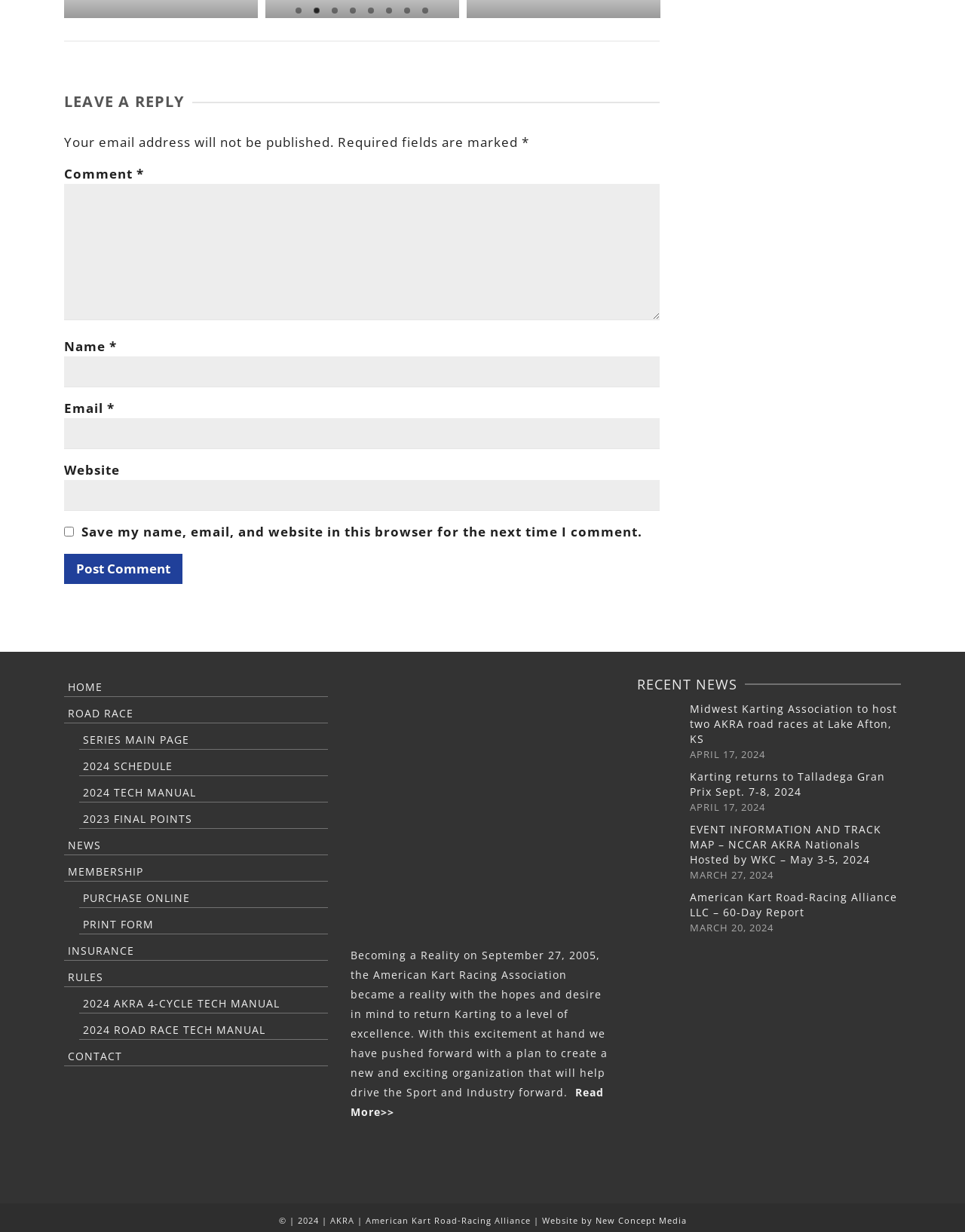Provide the bounding box coordinates of the HTML element described as: "Health". The bounding box coordinates should be four float numbers between 0 and 1, i.e., [left, top, right, bottom].

None